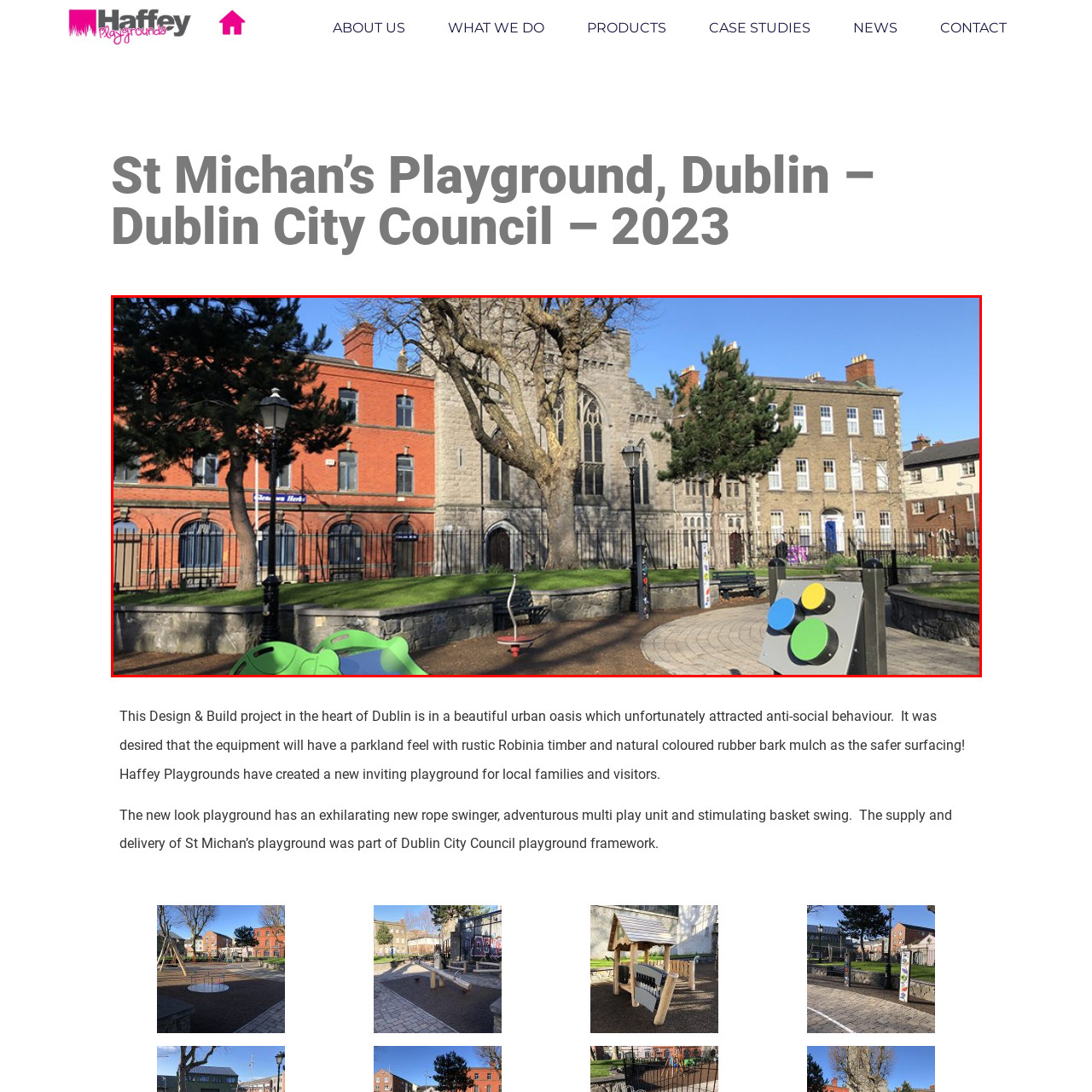Thoroughly describe the scene captured inside the red-bordered image.

The image captures a vibrant scene at St Michan’s Playground in Dublin, showcasing a well-designed urban play area surrounded by historical architecture. In the foreground, colorful playground equipment is visible, including a green structure that resembles a playful turtle and a traffic signal-like panel featuring bright circles in green, blue, and yellow. The backdrop features beautifully preserved buildings, blending old stone facades with red brick structures that evoke the rich history of the area. Towering trees provide shade and enhance the inviting atmosphere of this urban oasis, where children and families can enjoy a safe and engaging play environment. The clear blue sky adds to the park's charm, making it an ideal place for community recreation and enjoyment.